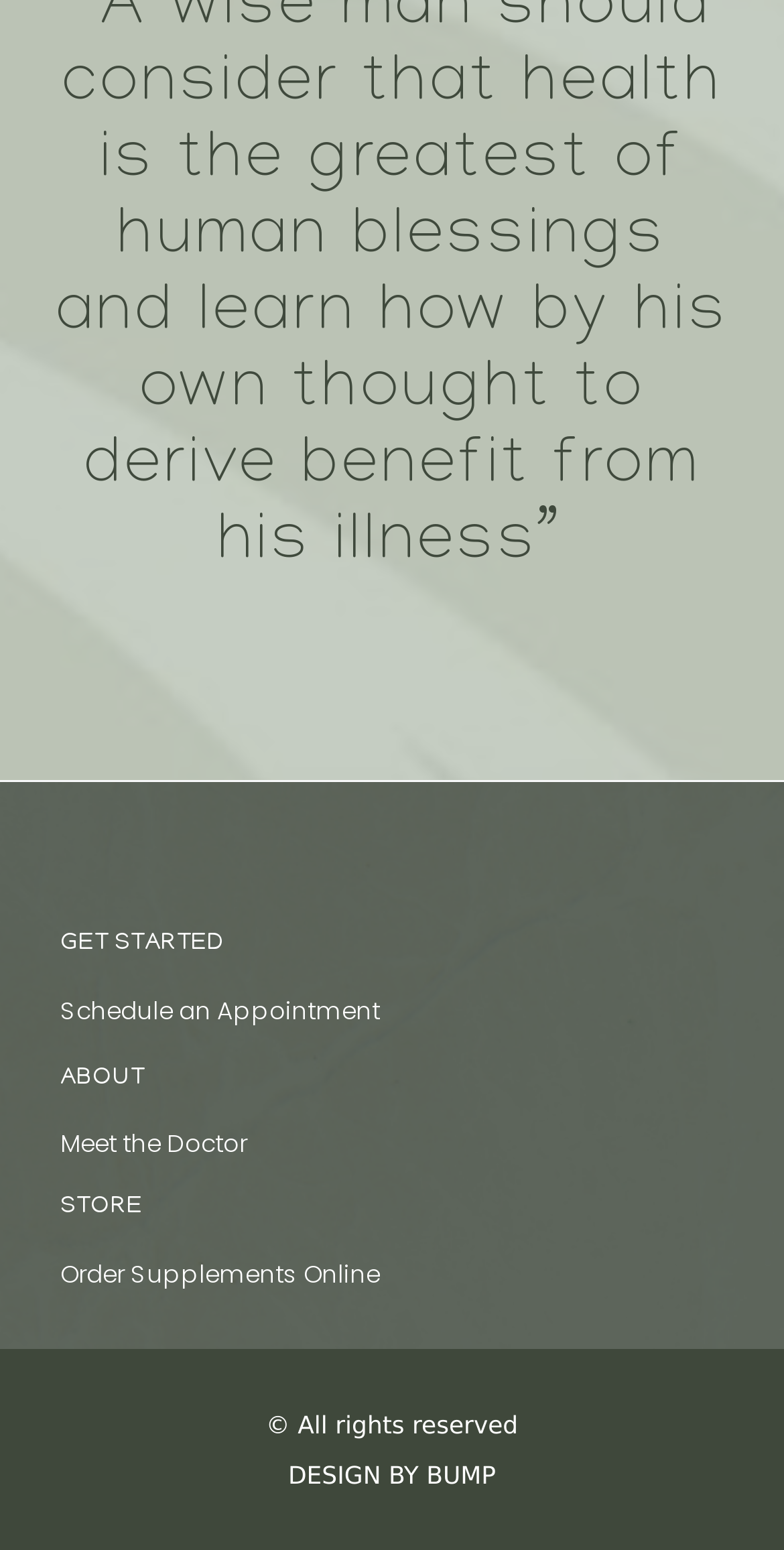What is the first step to get started?
Refer to the image and give a detailed response to the question.

The first step to get started is mentioned in the heading 'GET STARTED' section, which is 'Schedule an Appointment'.